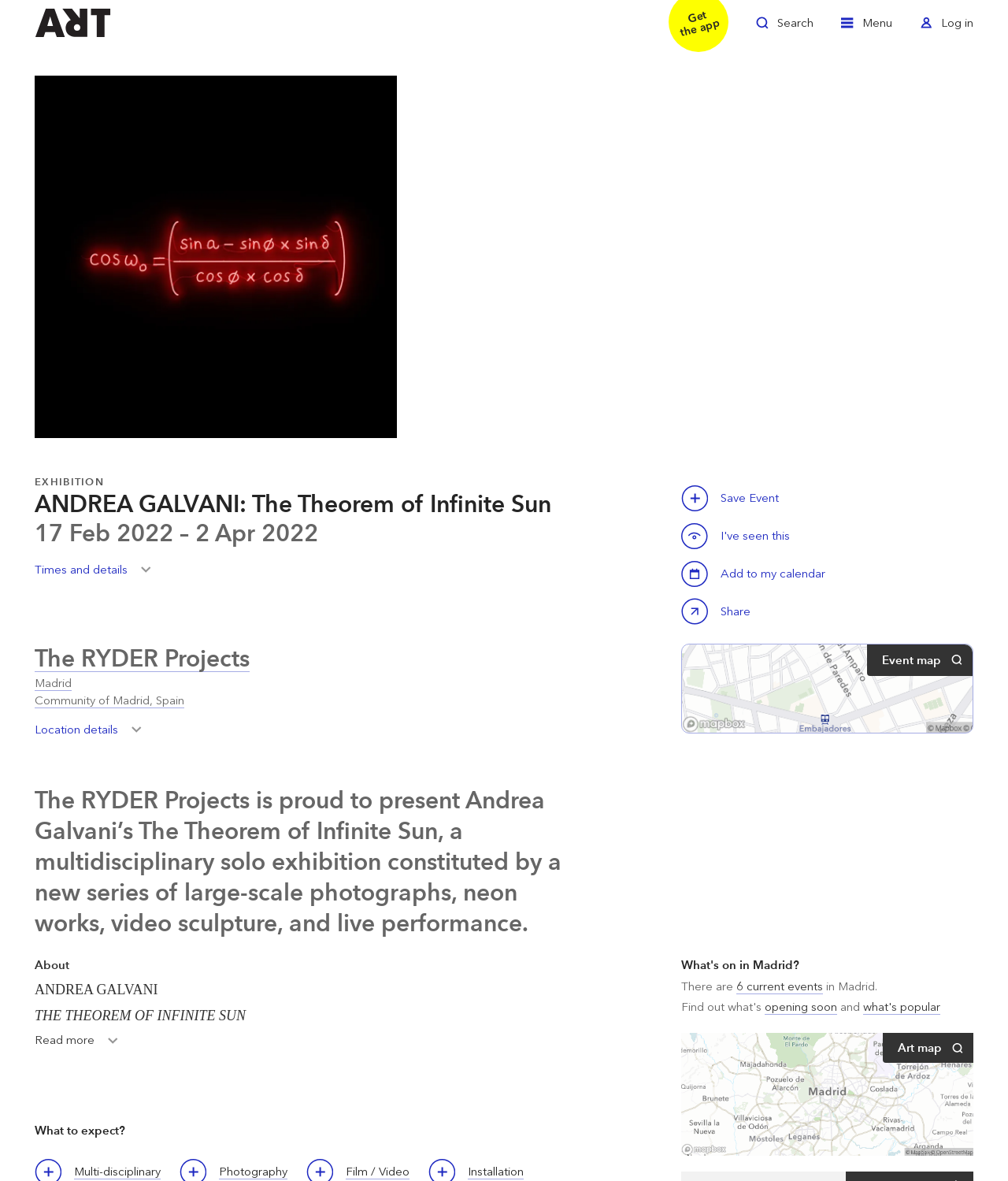What is the name of the artist?
Refer to the screenshot and deliver a thorough answer to the question presented.

I found the answer by looking at the heading 'ANDREA GALVANI: The Theorem of Infinite Sun' and the static text 'ANDREA GALVANI' which suggests that Andrea Galvani is the artist.